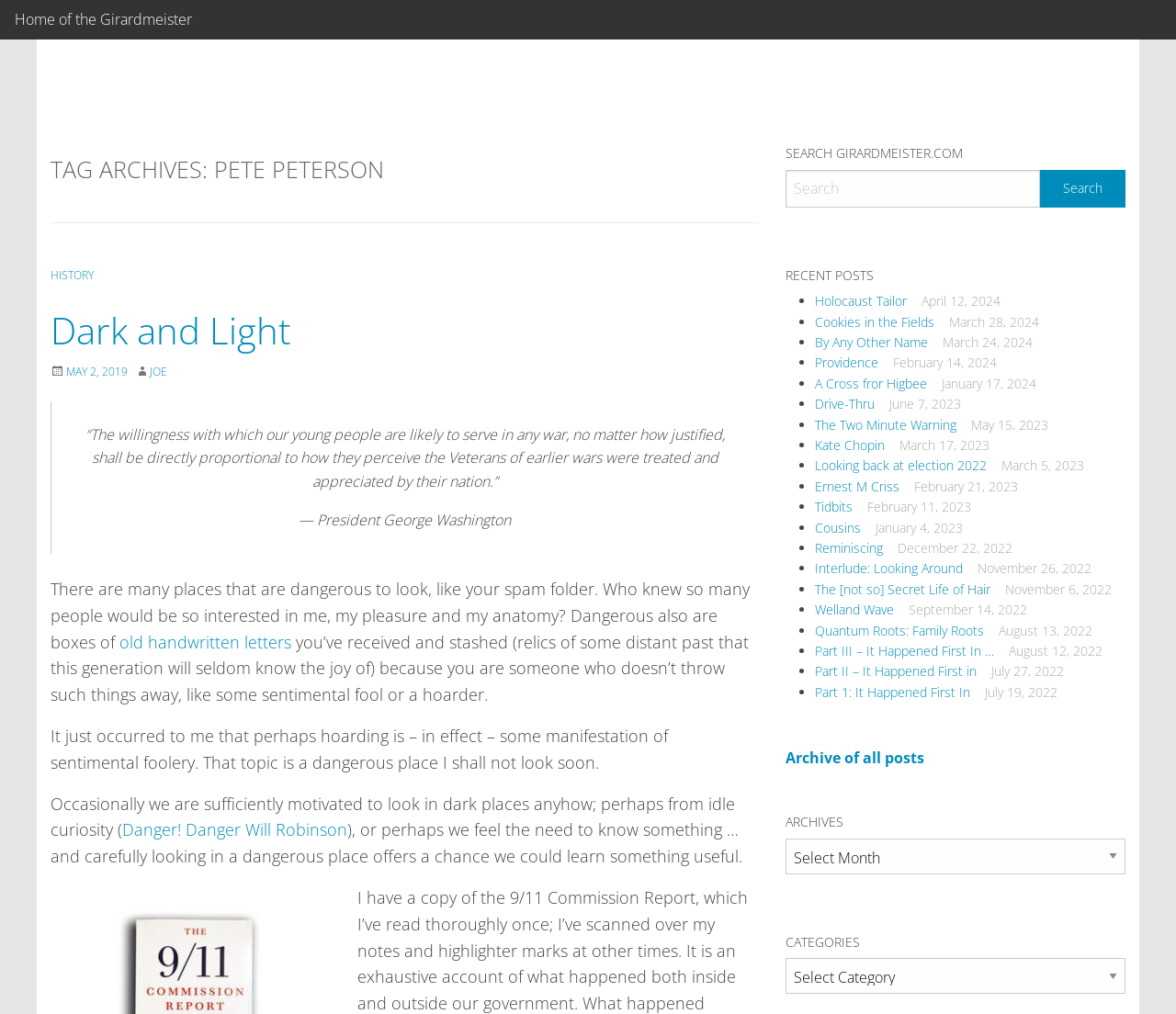Review the image closely and give a comprehensive answer to the question: What is the name of the website?

The name of the website can be inferred from the header 'Home of the Girardmeister' and the search bar label 'SEARCH GIRARDMEISTER.COM'.